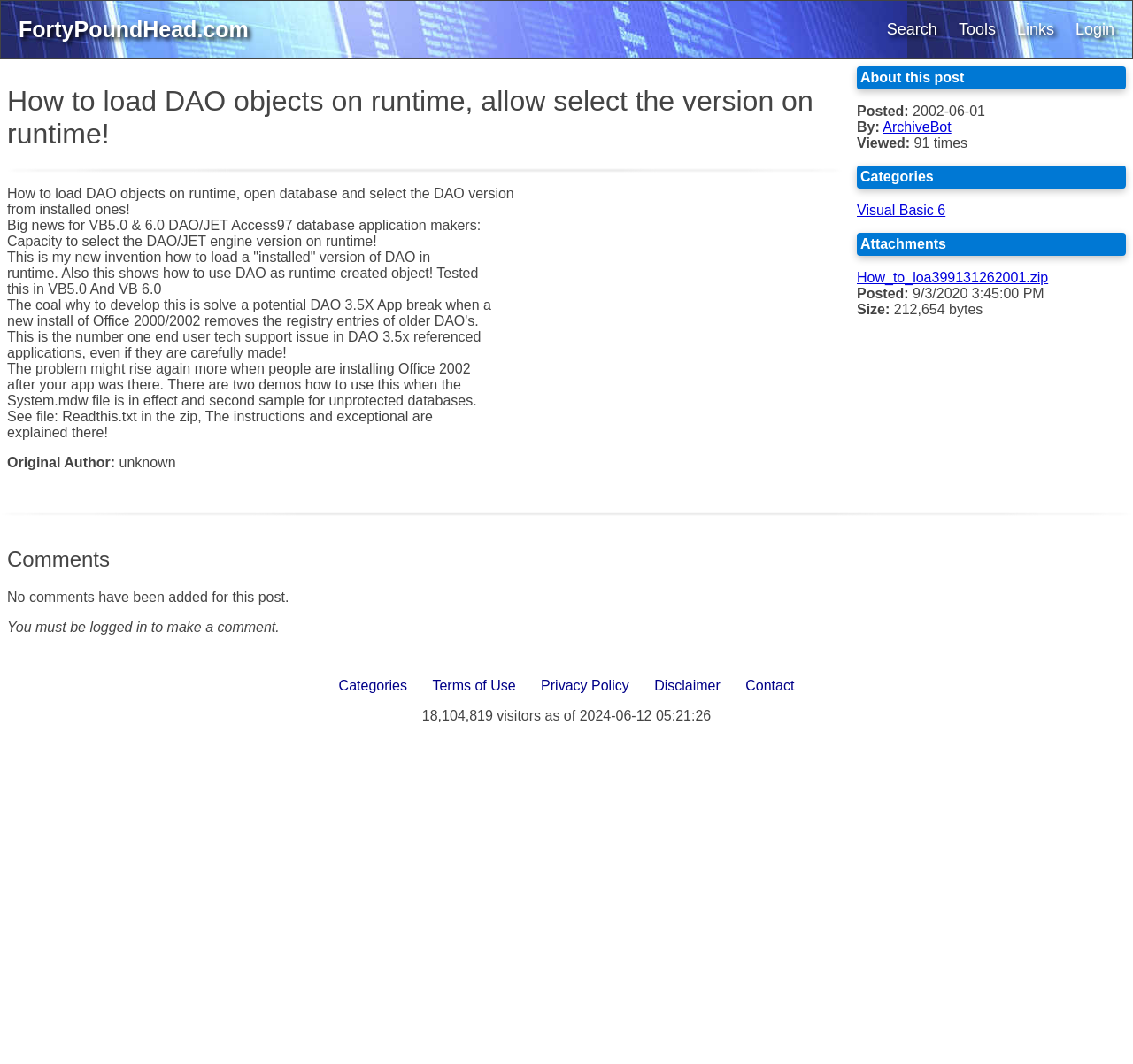Determine and generate the text content of the webpage's headline.

How to load DAO objects on runtime, allow select the version on runtime!